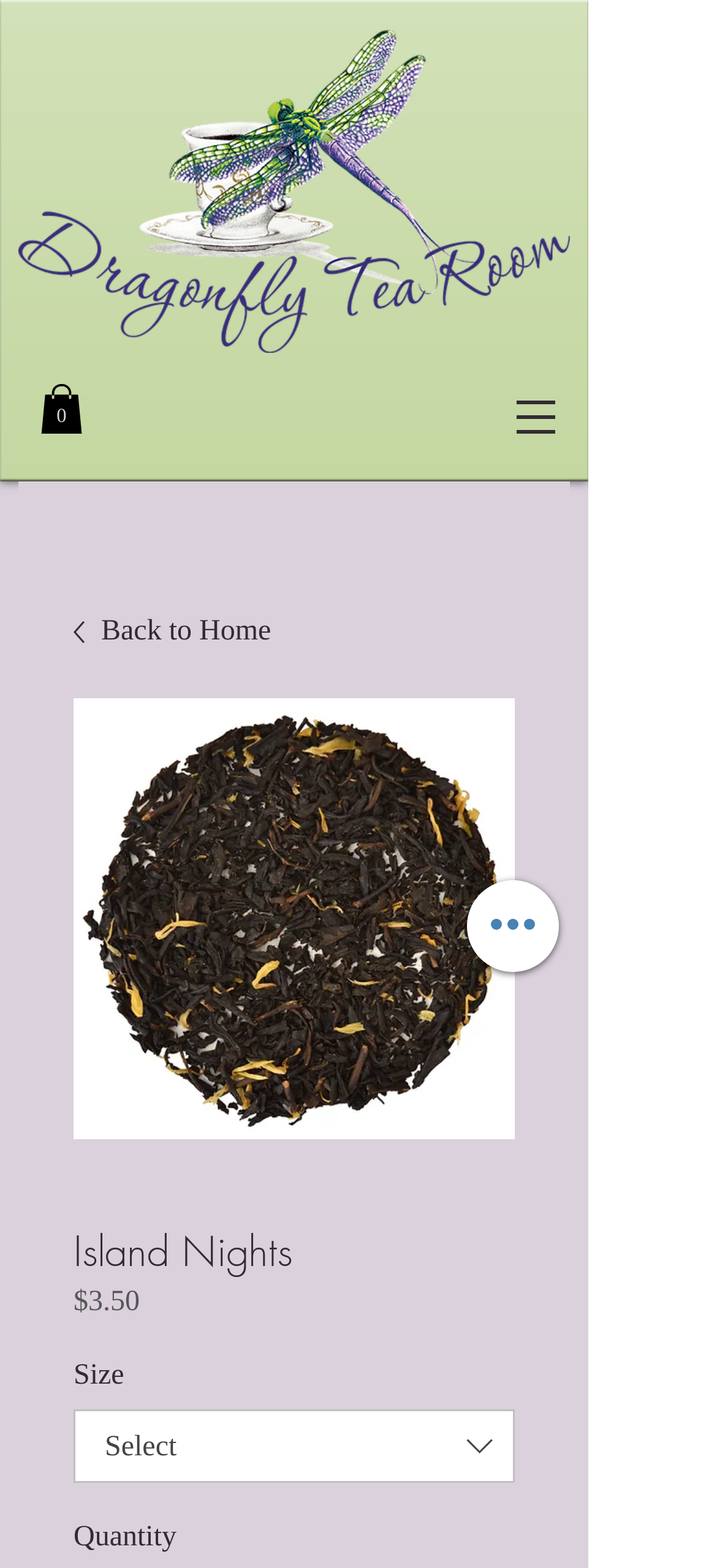Provide the bounding box coordinates of the UI element this sentence describes: "aria-label="Quick actions"".

[0.651, 0.561, 0.779, 0.62]